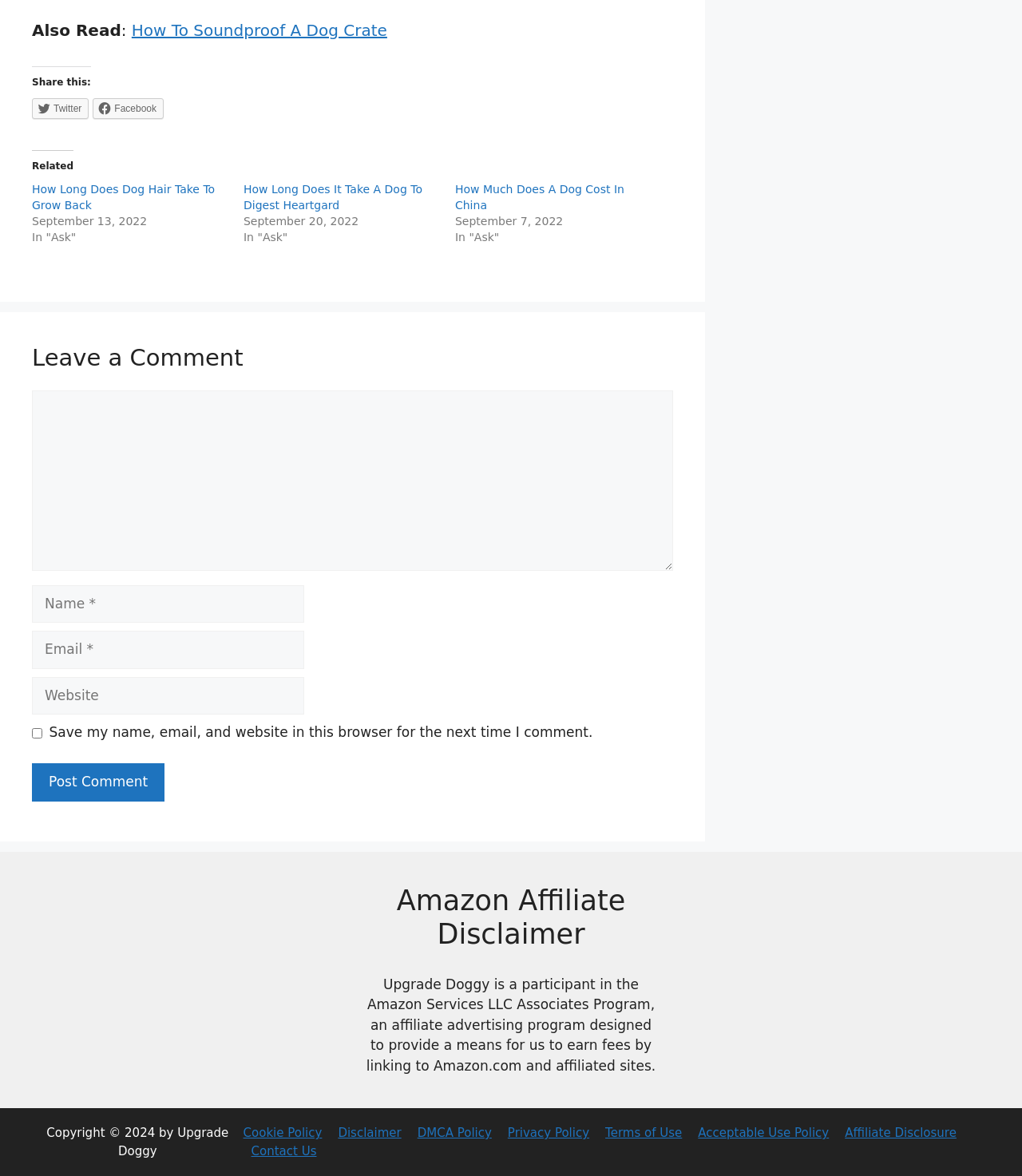Please provide the bounding box coordinates in the format (top-left x, top-left y, bottom-right x, bottom-right y). Remember, all values are floating point numbers between 0 and 1. What is the bounding box coordinate of the region described as: Facebook

[0.091, 0.084, 0.16, 0.101]